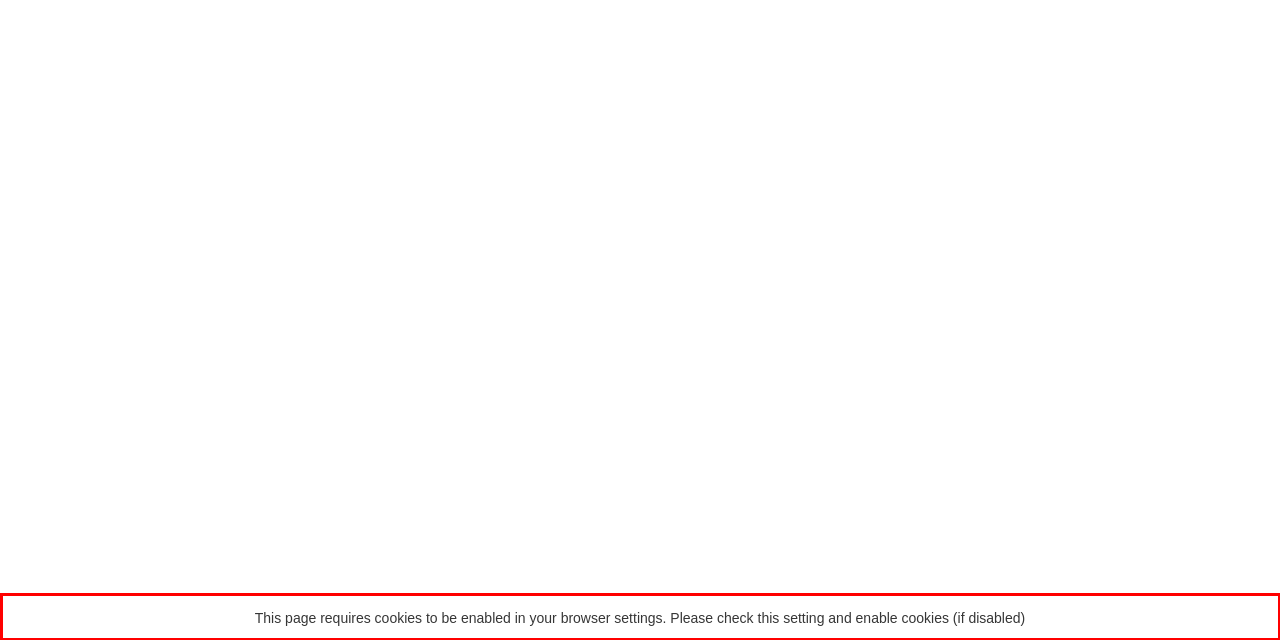Identify and extract the text within the red rectangle in the screenshot of the webpage.

This page requires cookies to be enabled in your browser settings. Please check this setting and enable cookies (if disabled)